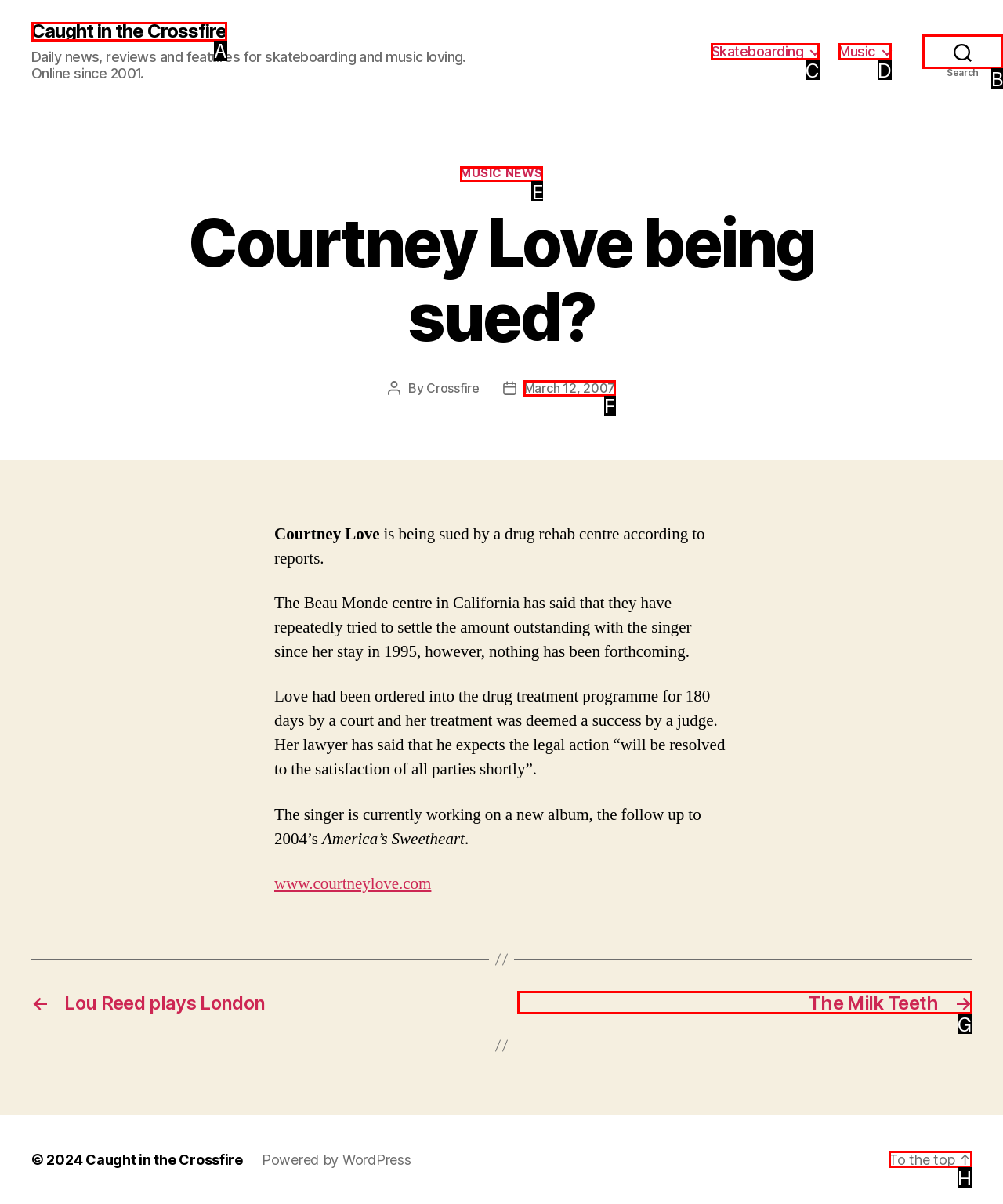Identify the correct UI element to click to follow this instruction: Search for something
Respond with the letter of the appropriate choice from the displayed options.

B